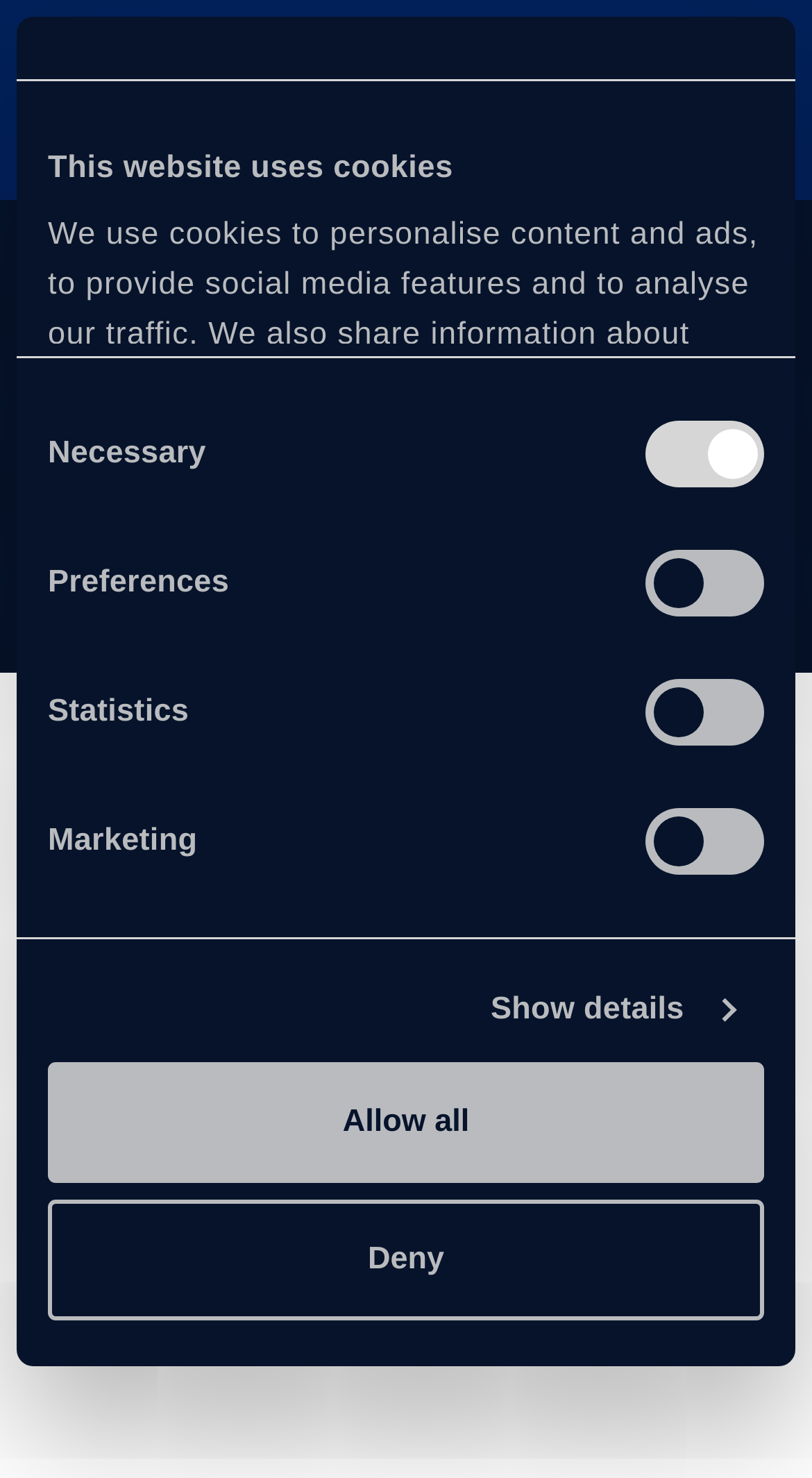Locate the bounding box coordinates of the element I should click to achieve the following instruction: "Toggle navigation".

[0.831, 0.048, 0.985, 0.097]